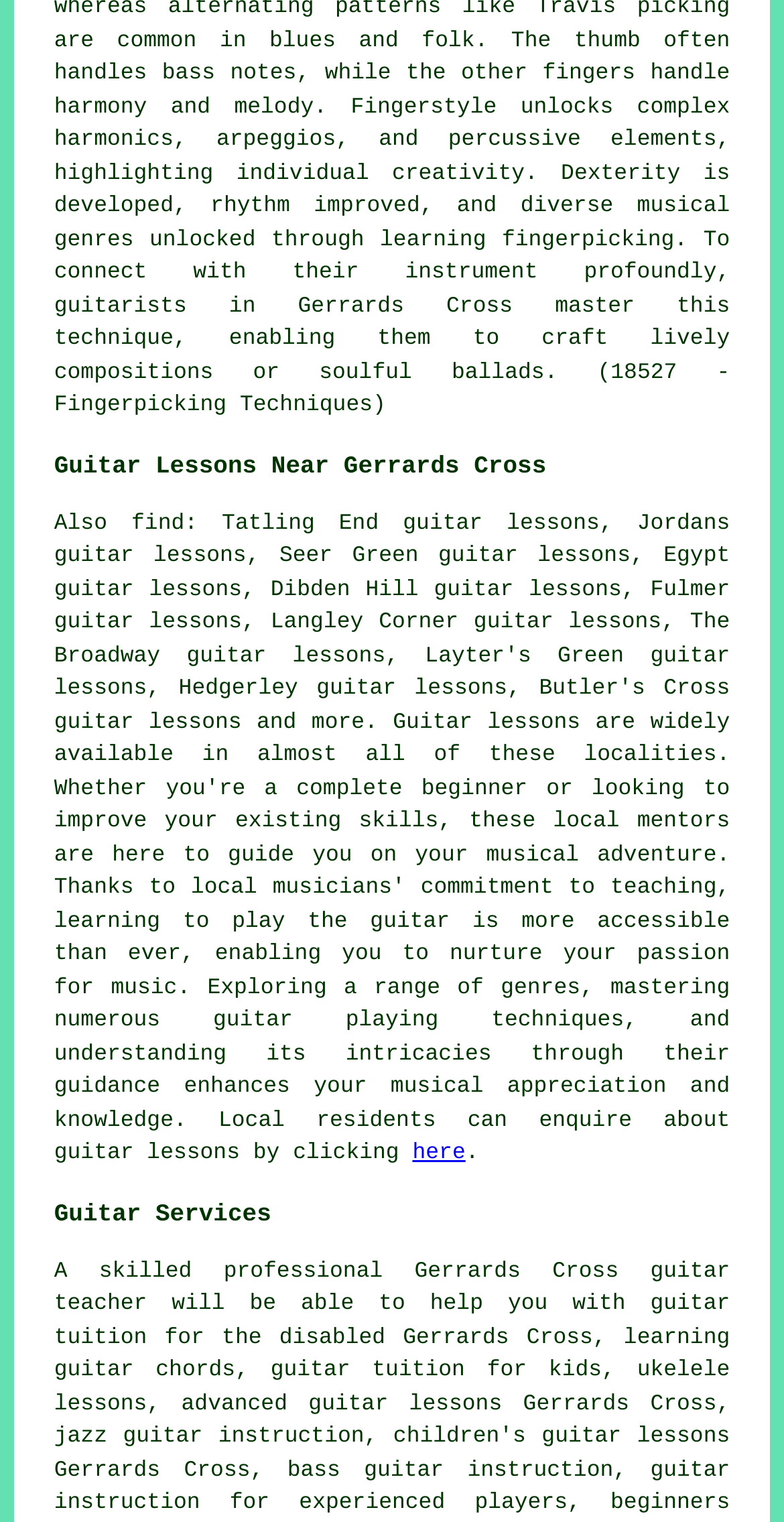What is the benefit of taking guitar lessons?
Refer to the image and give a detailed answer to the query.

Taking guitar lessons can enhance one's musical appreciation and knowledge, as mentioned in the text 'techniques, and understanding its intricacies through their guidance enhances your musical appreciation and knowledge'.